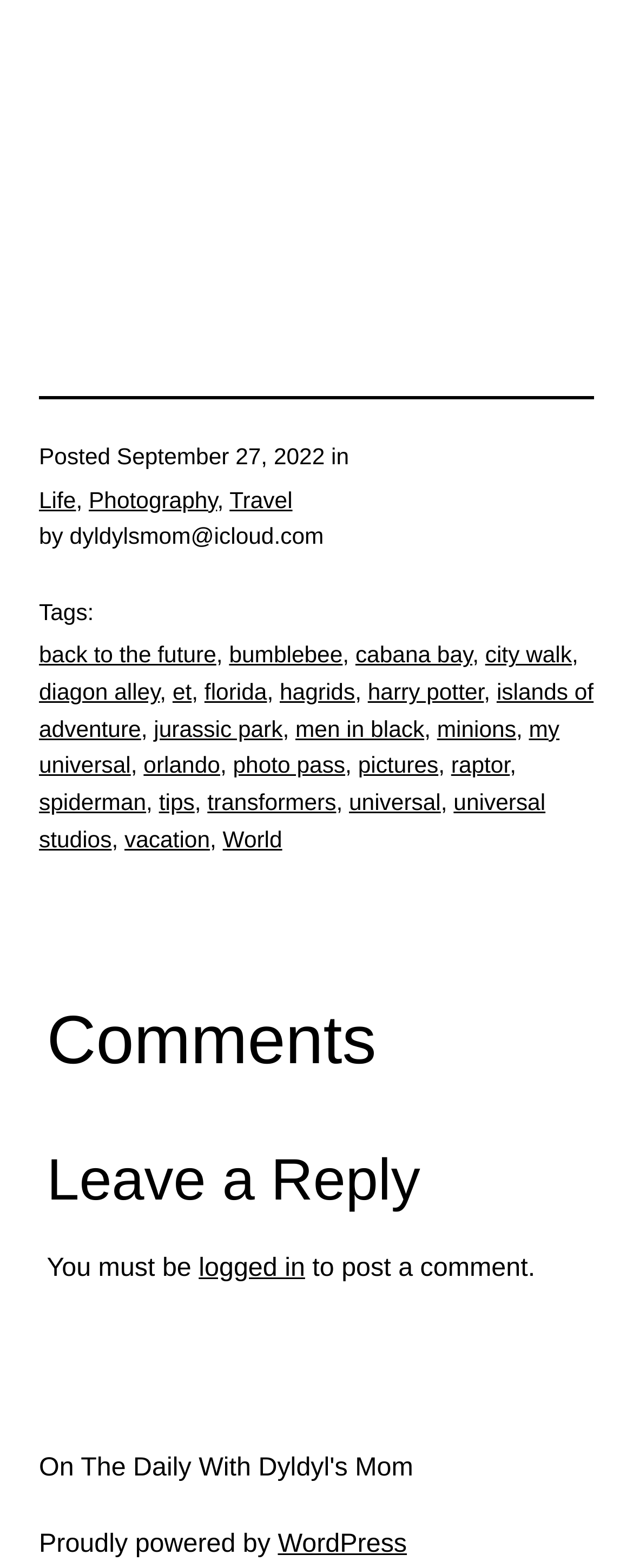Give a concise answer using only one word or phrase for this question:
What is the date of the post?

September 27, 2022